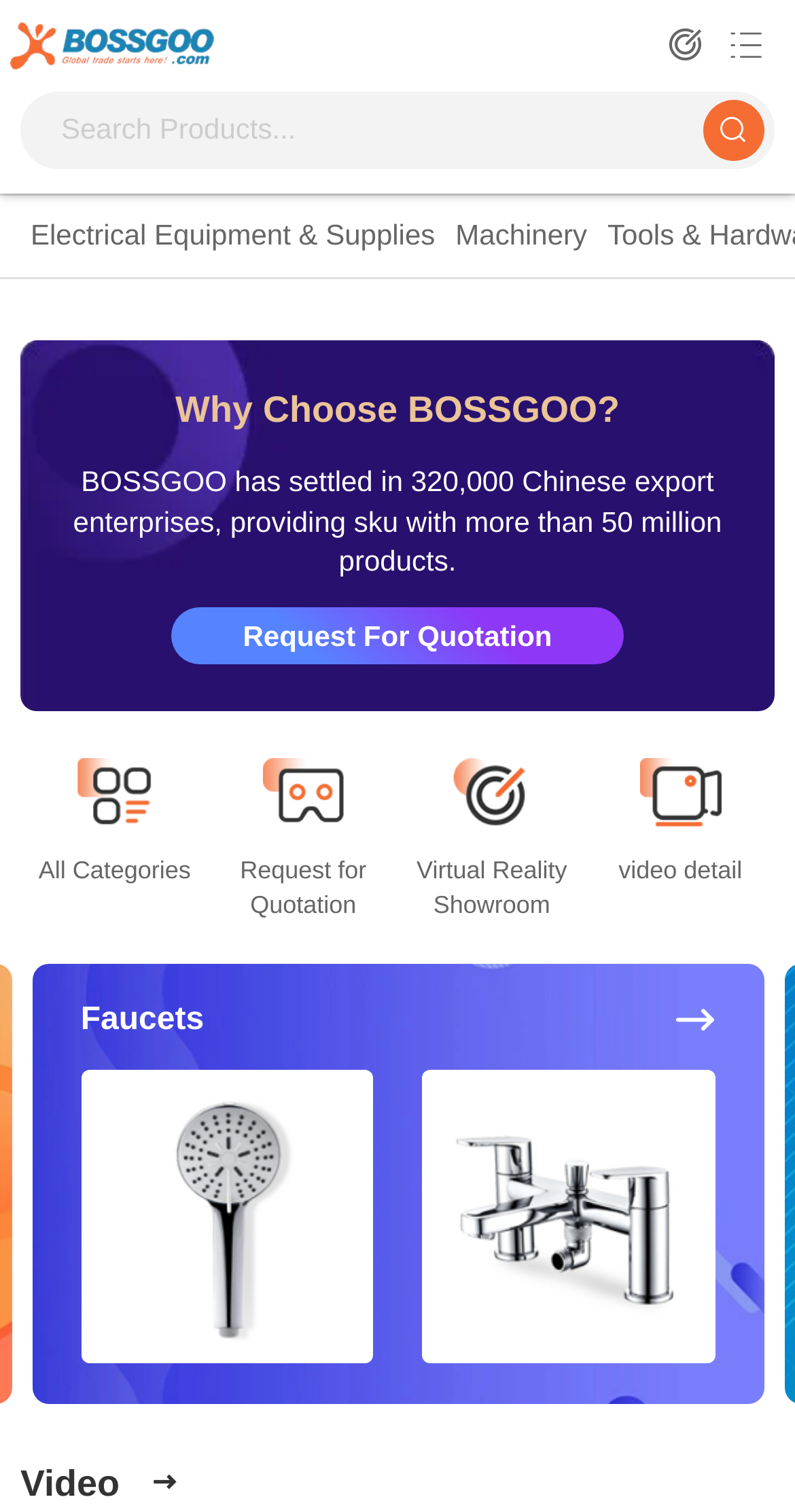What is the feature provided by the website for buyers? Analyze the screenshot and reply with just one word or a short phrase.

Request for Quotation